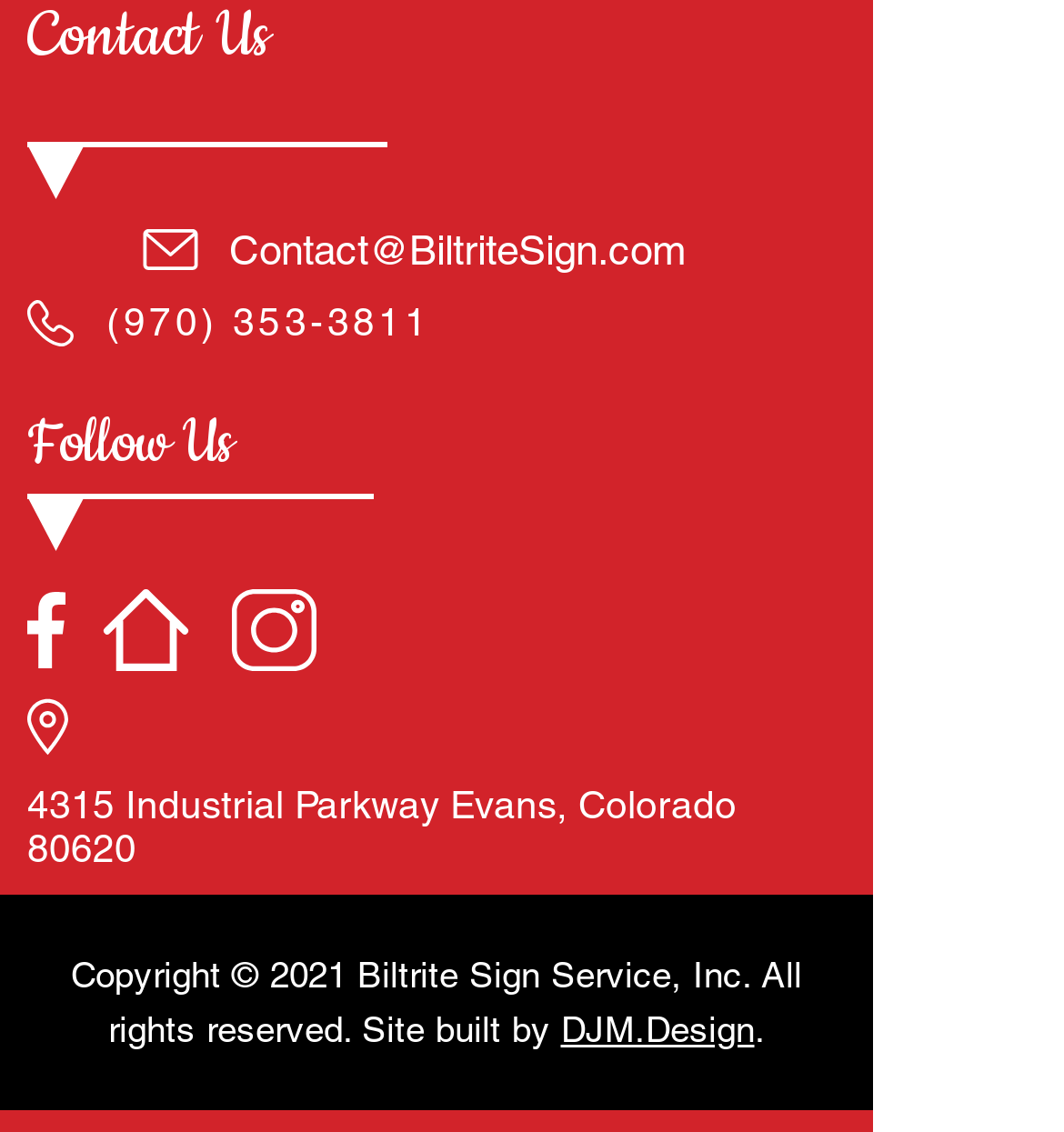Can you give a comprehensive explanation to the question given the content of the image?
What is the email address to contact?

The email address to contact can be found in the heading element at the top of the webpage, which is 'Contact@BiltriteSign.com'. This is also a link, indicating that it can be clicked to send an email.